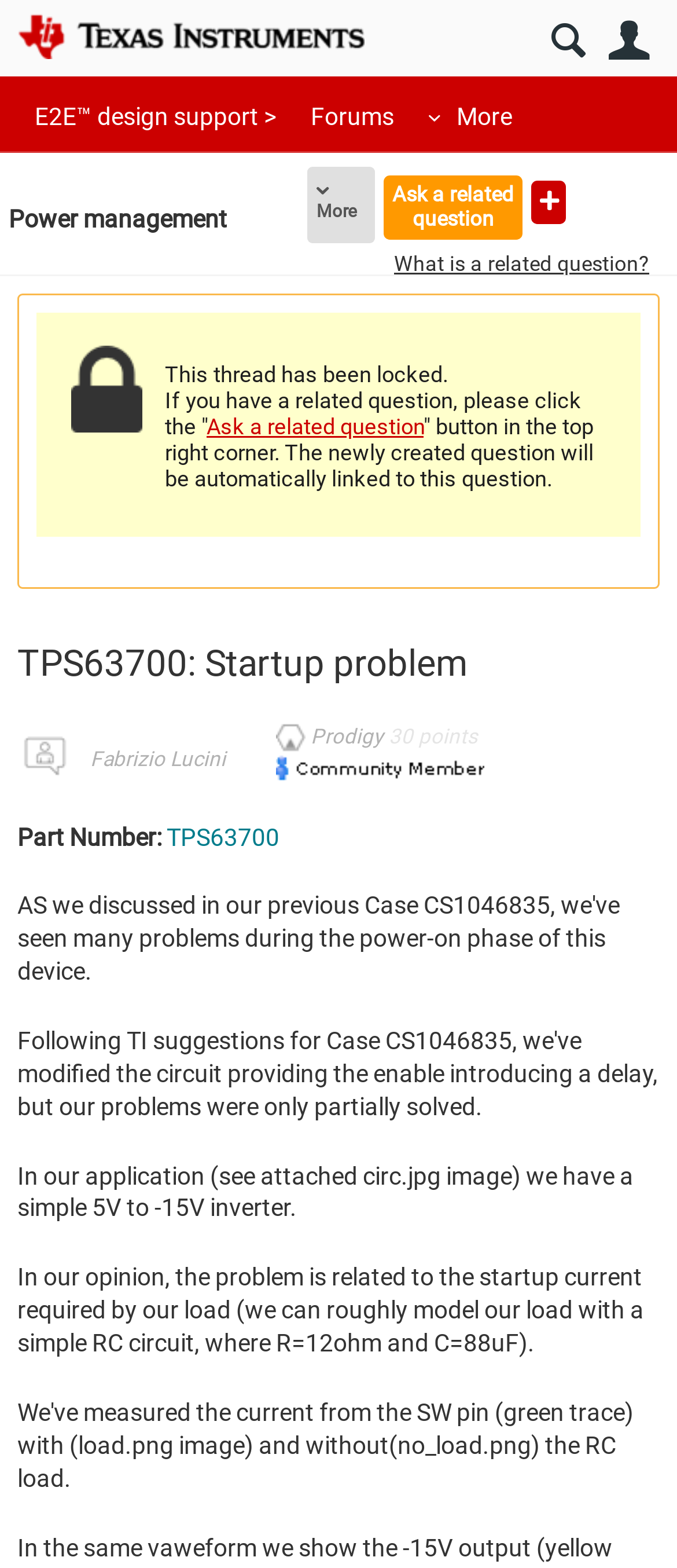Please predict the bounding box coordinates (top-left x, top-left y, bottom-right x, bottom-right y) for the UI element in the screenshot that fits the description: Power management

[0.013, 0.13, 0.336, 0.148]